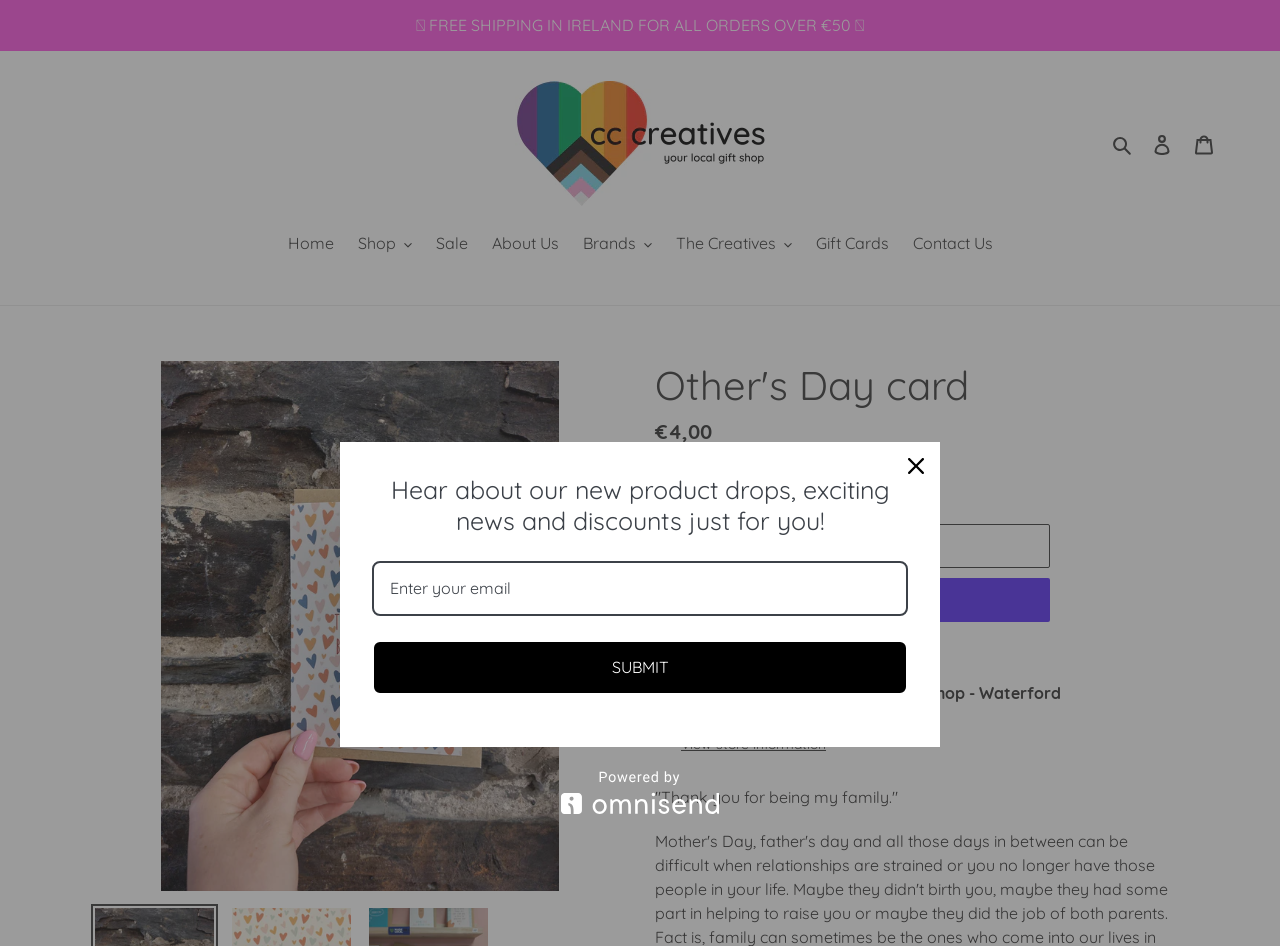What is the purpose of the 'Add to cart' button?
Could you please answer the question thoroughly and with as much detail as possible?

I inferred the answer by analyzing the button element with the text 'ADD TO CART' which is likely to add the item to the shopping cart when clicked.